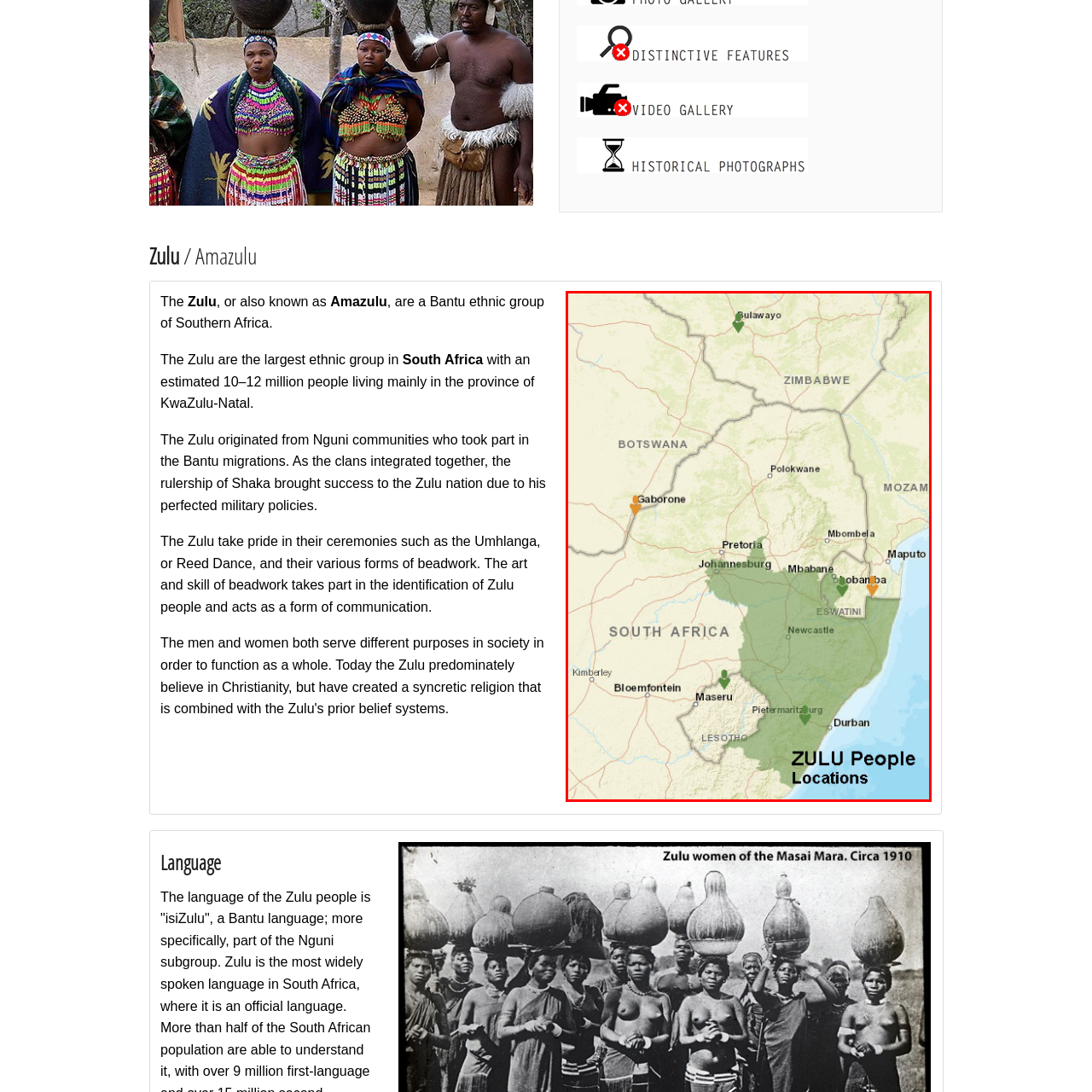What is the purpose of the legend at the bottom right of the map?
Look closely at the image inside the red bounding box and answer the question with as much detail as possible.

The legend at the bottom right of the map clearly labels 'ZULU People Locations', which suggests that its purpose is to identify and highlight the areas associated with the Zulu people.